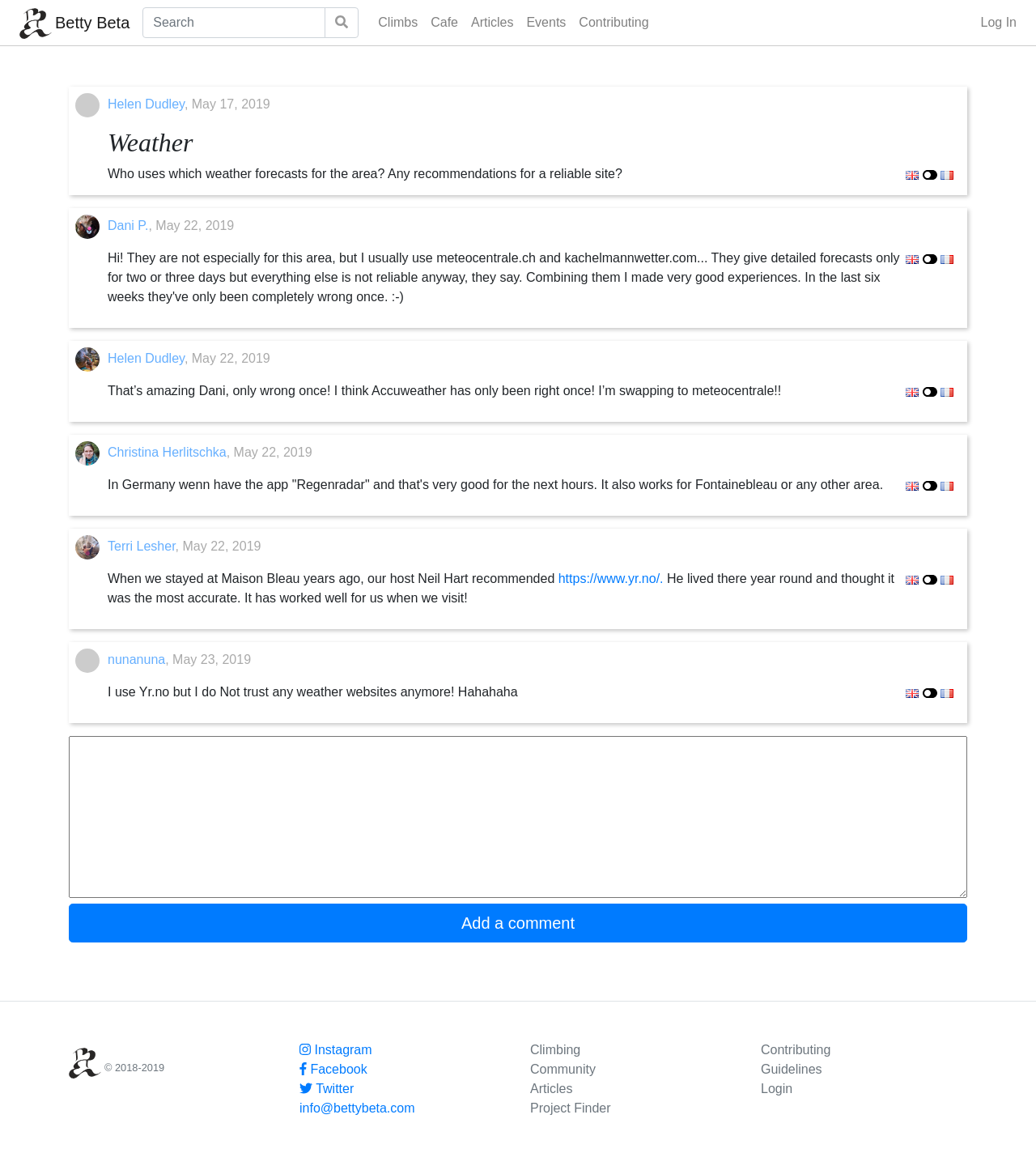Describe the entire webpage, focusing on both content and design.

The webpage is titled "Betty Beta" and has a search box at the top left corner, accompanied by a search button. To the right of the search box, there are several links, including "Climbs", "Cafe", "Articles", "Events", and "Contributing". On the top right corner, there is a "Log In" link.

Below the top navigation bar, there is a section dedicated to weather, with a heading "Weather" and two small images. Underneath, there are several comments and discussions about weather forecasts, with users sharing their experiences and recommendations. Each comment includes the user's name, date, and text, and is accompanied by two small images.

The comments section is followed by a text box where users can add their own comments. Below the text box, there is a "Add a comment" button.

At the bottom of the page, there is a footer section with copyright information, social media links, and several other links, including "Climbing", "Community", "Articles", "Project Finder", "Contributing", "Guidelines", and "Login".